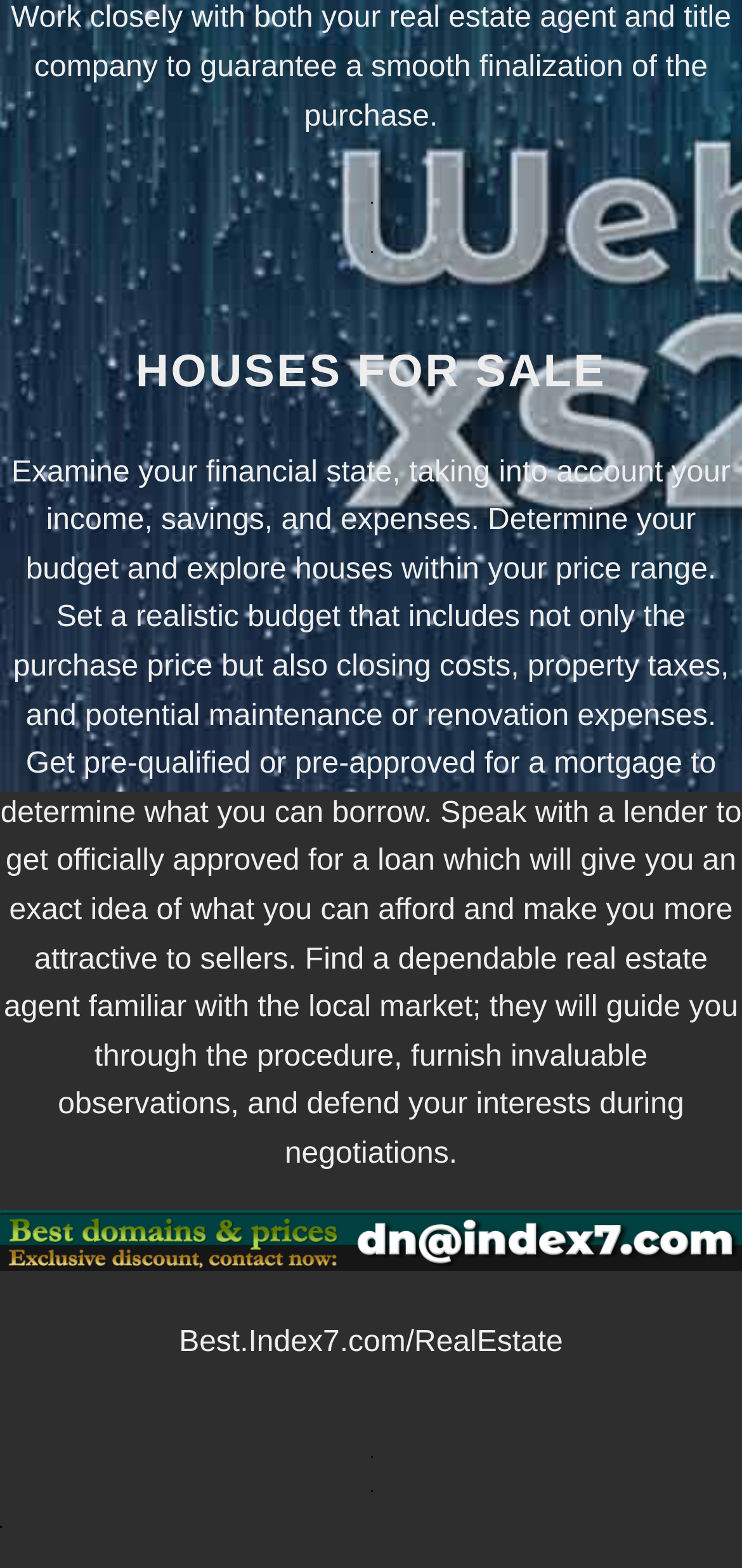How many links are there in the webpage?
Answer the question in as much detail as possible.

There are 6 links in the webpage, which can be identified by their element types and bounding box coordinates. These links are 'go', 'check', 'dn index', 'visit', 'more', and 'info'.